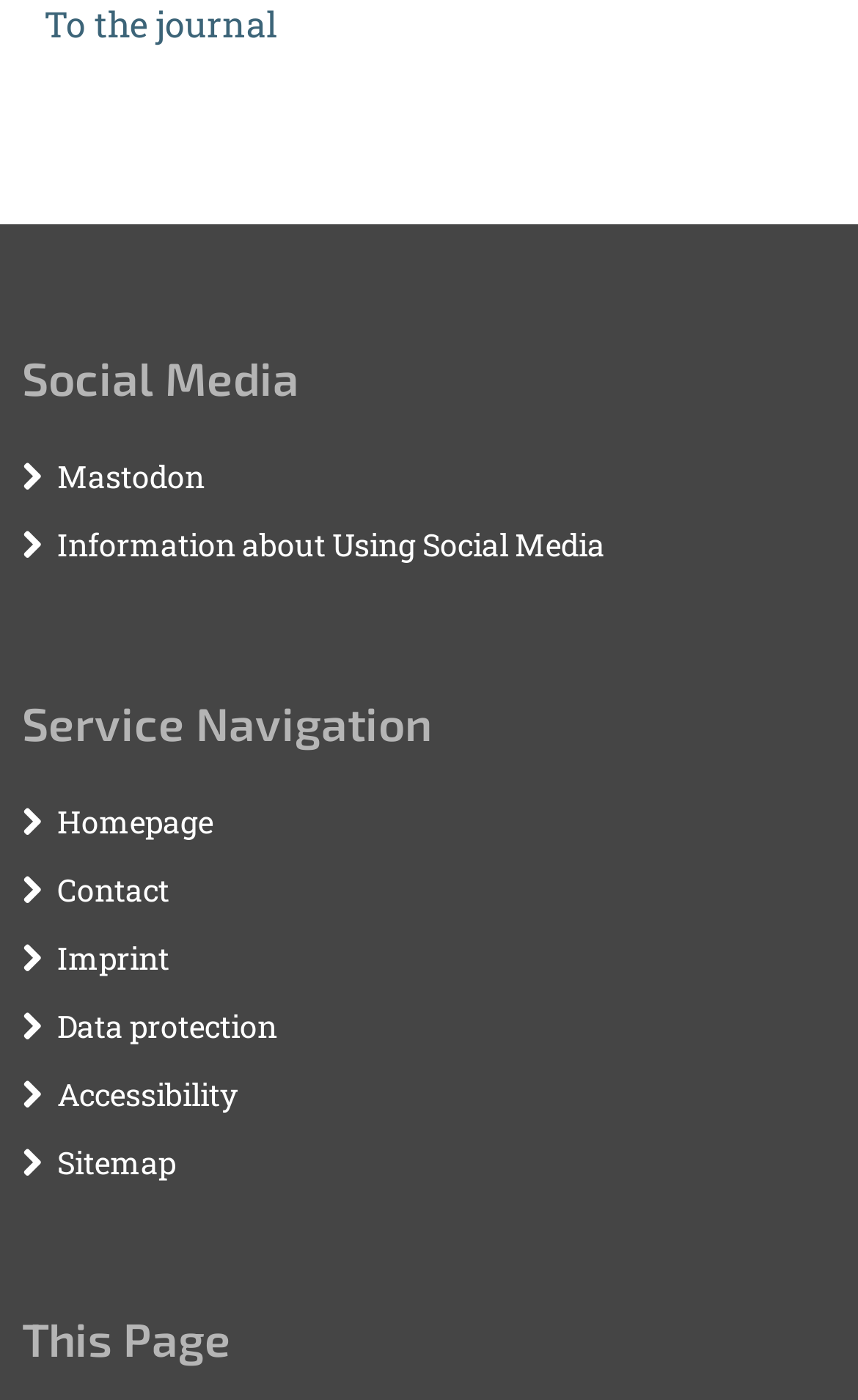Please mark the clickable region by giving the bounding box coordinates needed to complete this instruction: "visit Mastodon".

[0.067, 0.325, 0.238, 0.355]